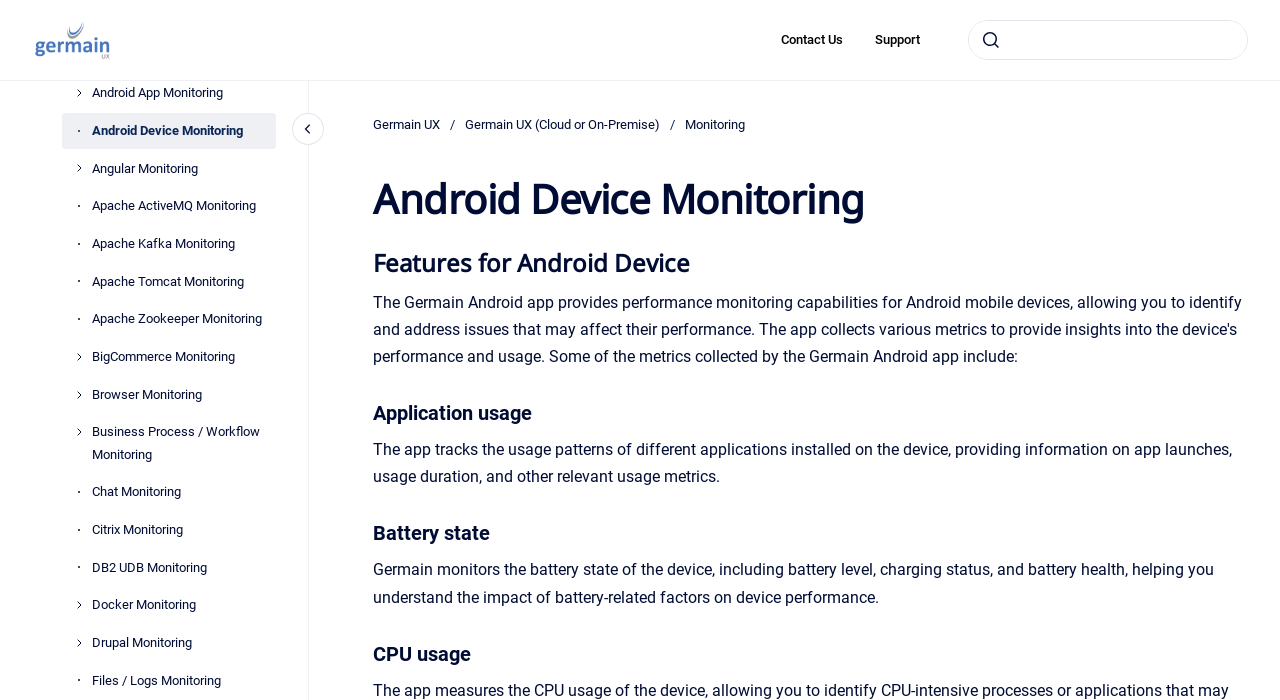Please pinpoint the bounding box coordinates for the region I should click to adhere to this instruction: "Go to homepage".

[0.025, 0.029, 0.088, 0.086]